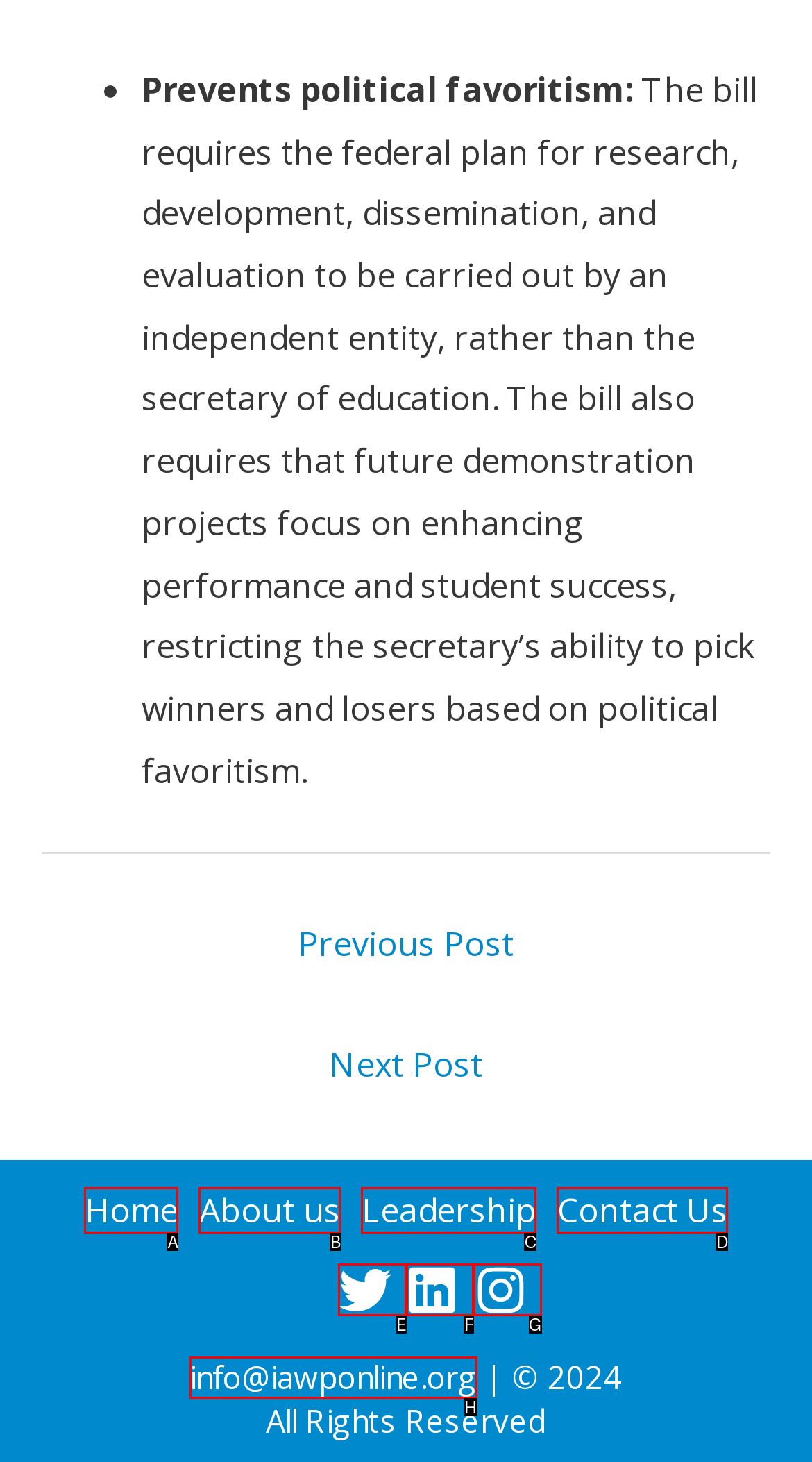Which UI element corresponds to this description: Home
Reply with the letter of the correct option.

A